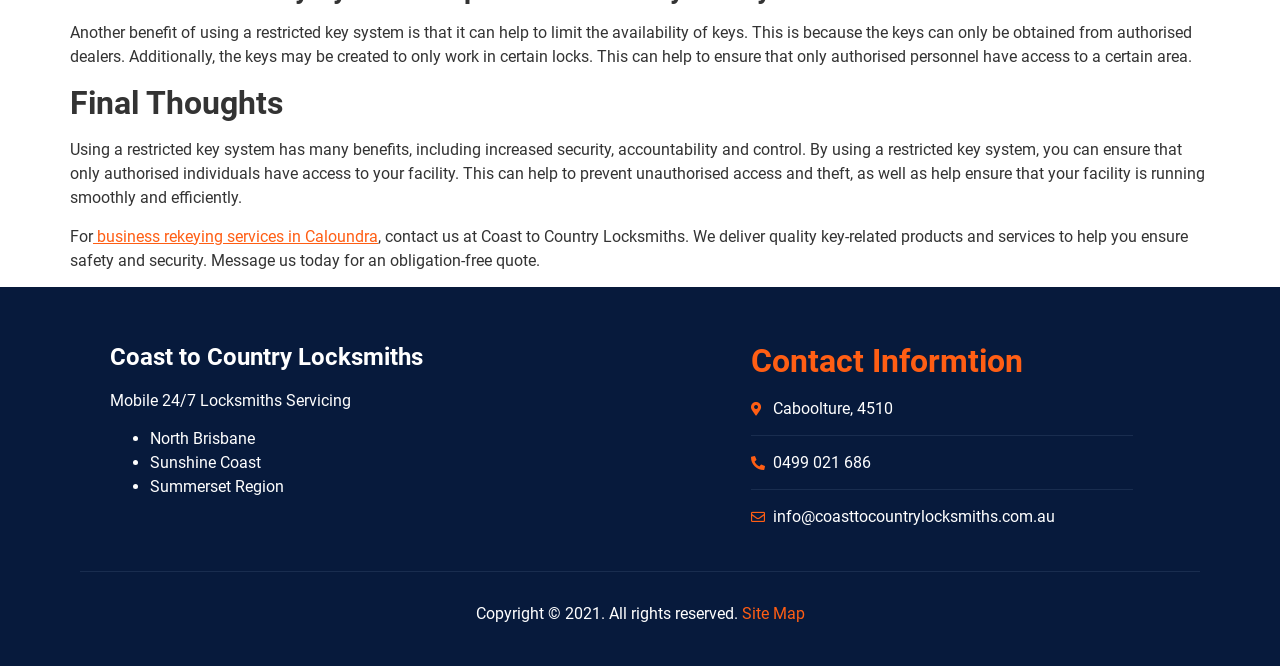Bounding box coordinates are given in the format (top-left x, top-left y, bottom-right x, bottom-right y). All values should be floating point numbers between 0 and 1. Provide the bounding box coordinate for the UI element described as: Bijan Gohari, D.M.D

None